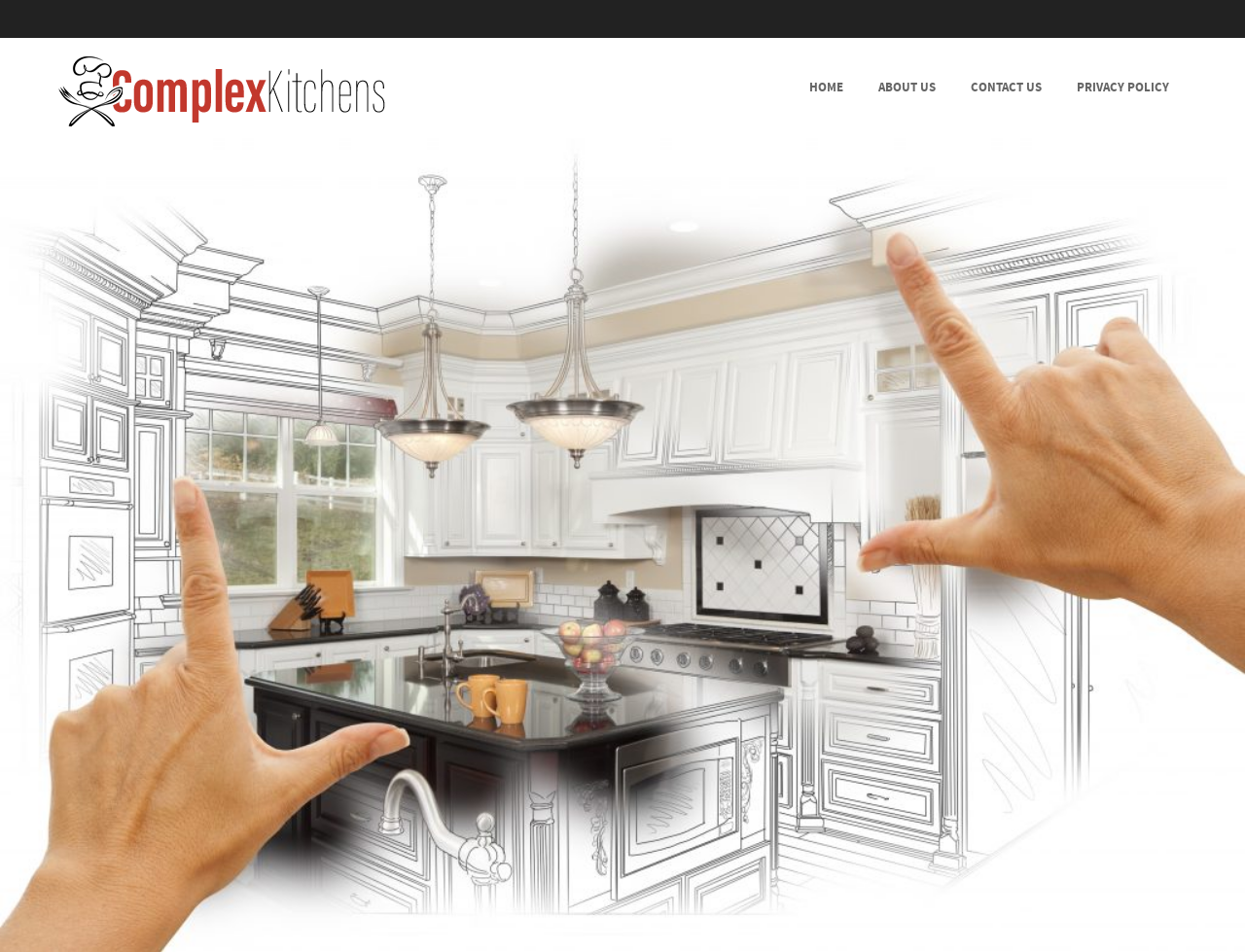Based on the element description: "Skip to content", identify the UI element and provide its bounding box coordinates. Use four float numbers between 0 and 1, [left, top, right, bottom].

[0.319, 0.04, 0.429, 0.136]